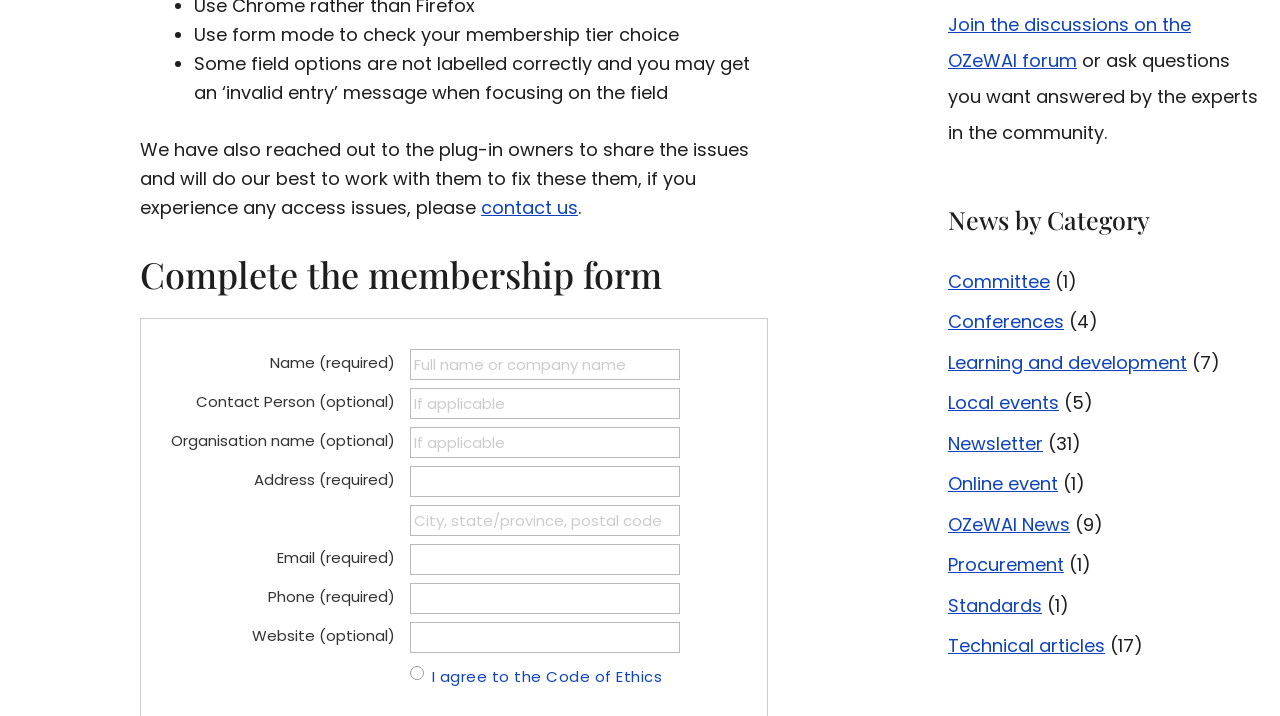How can users get help with access issues on this webpage?
Please provide a comprehensive answer to the question based on the webpage screenshot.

The webpage provides a link to 'contact us' in case users experience any access issues. This suggests that users can reach out to the website administrators for assistance with accessibility-related problems.